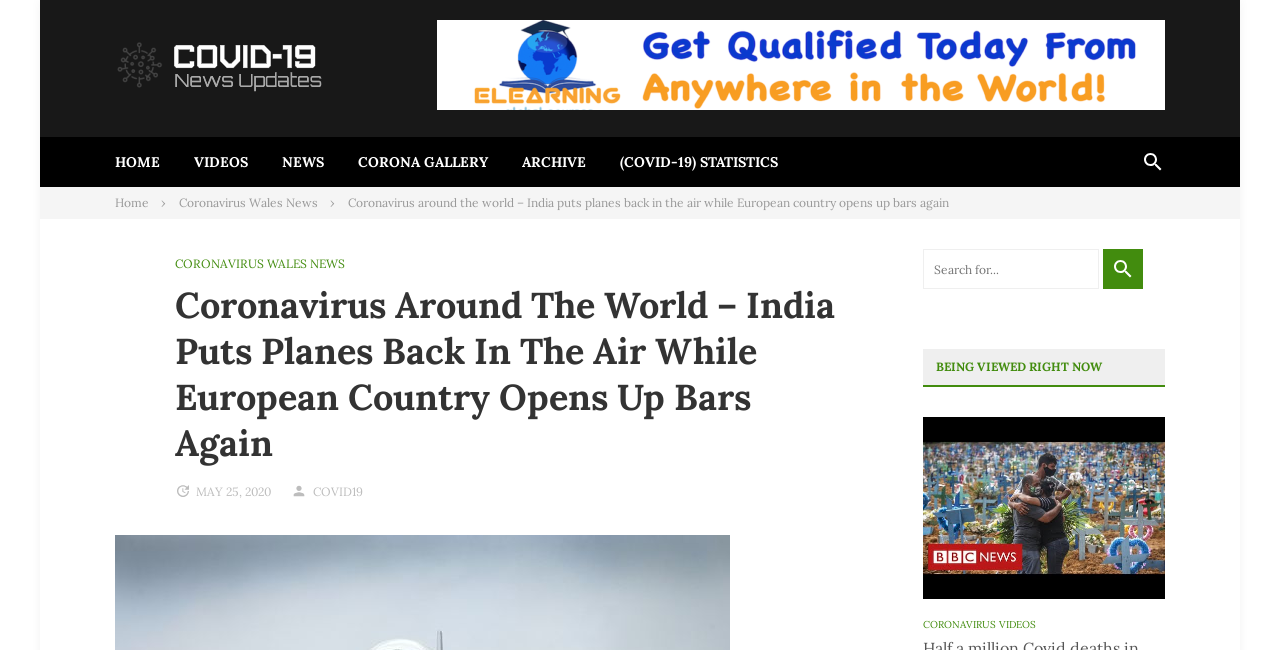What is the title of the article below the breadcrumbs?
We need a detailed and exhaustive answer to the question. Please elaborate.

I looked at the breadcrumbs and found the title of the article below it, which is 'Coronavirus Around The World – India Puts Planes Back In The Air While European Country Opens Up Bars Again'.